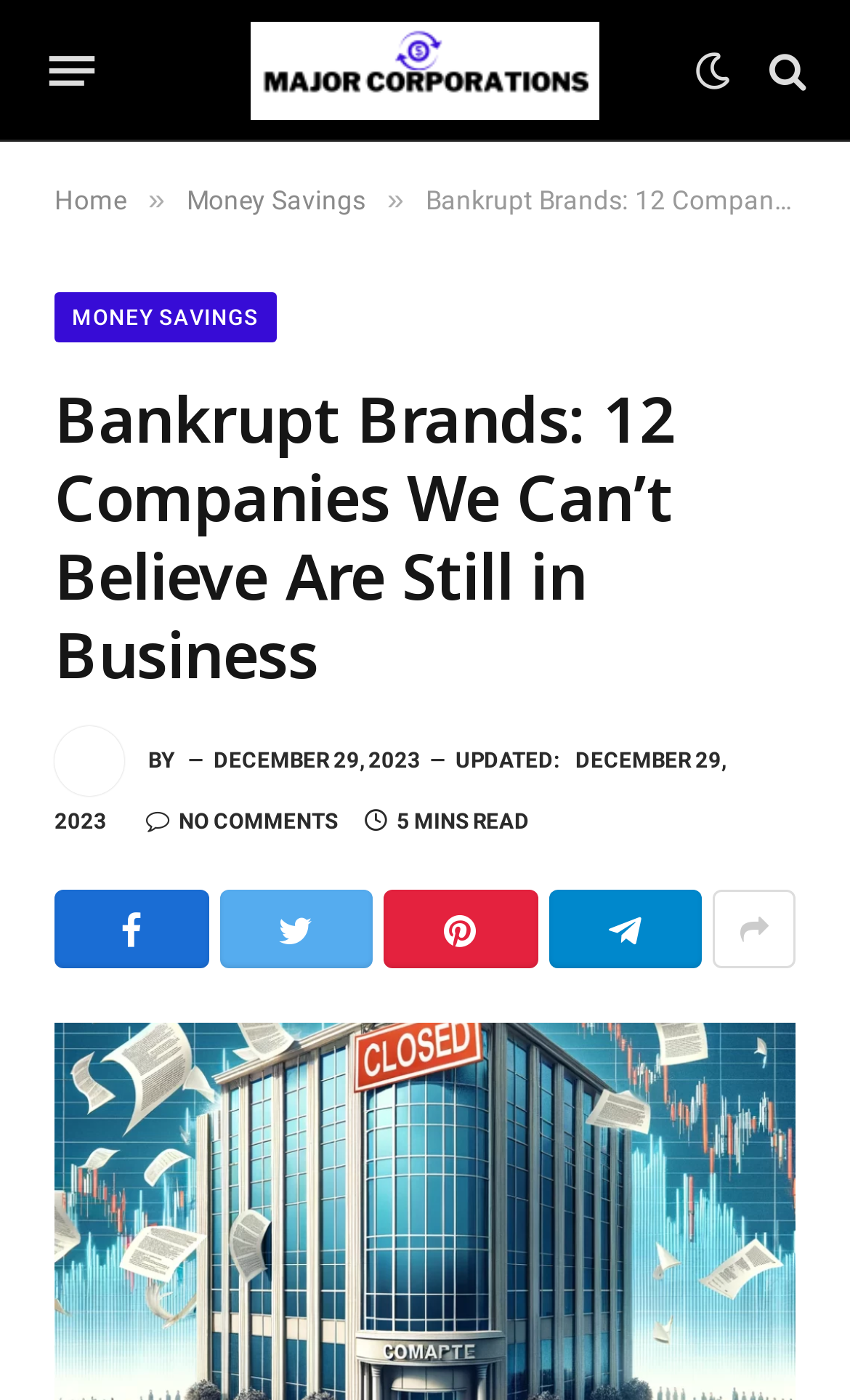How many social media links are present?
Answer the question with a thorough and detailed explanation.

There are 5 social media links present at the top right of the webpage, which are represented by icons '', '', '', '', and '', with their respective bounding box coordinates.